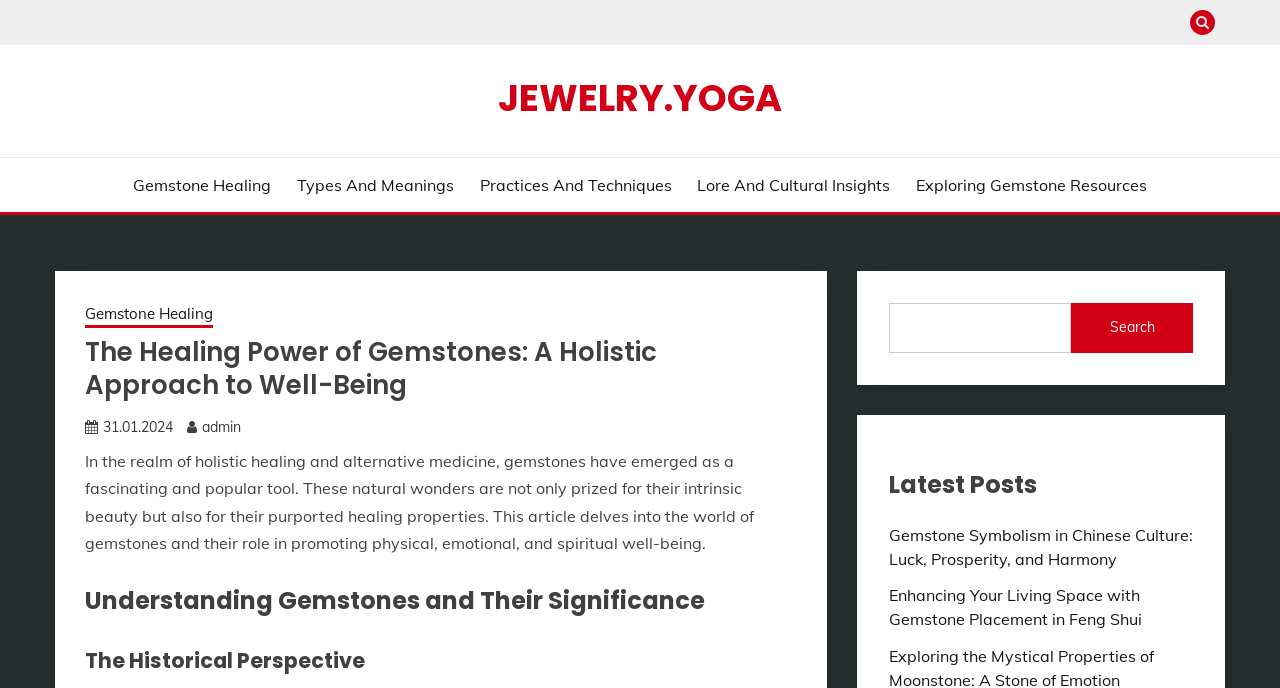Please find the bounding box coordinates for the clickable element needed to perform this instruction: "Click on the jewelry yoga link".

[0.389, 0.105, 0.611, 0.18]